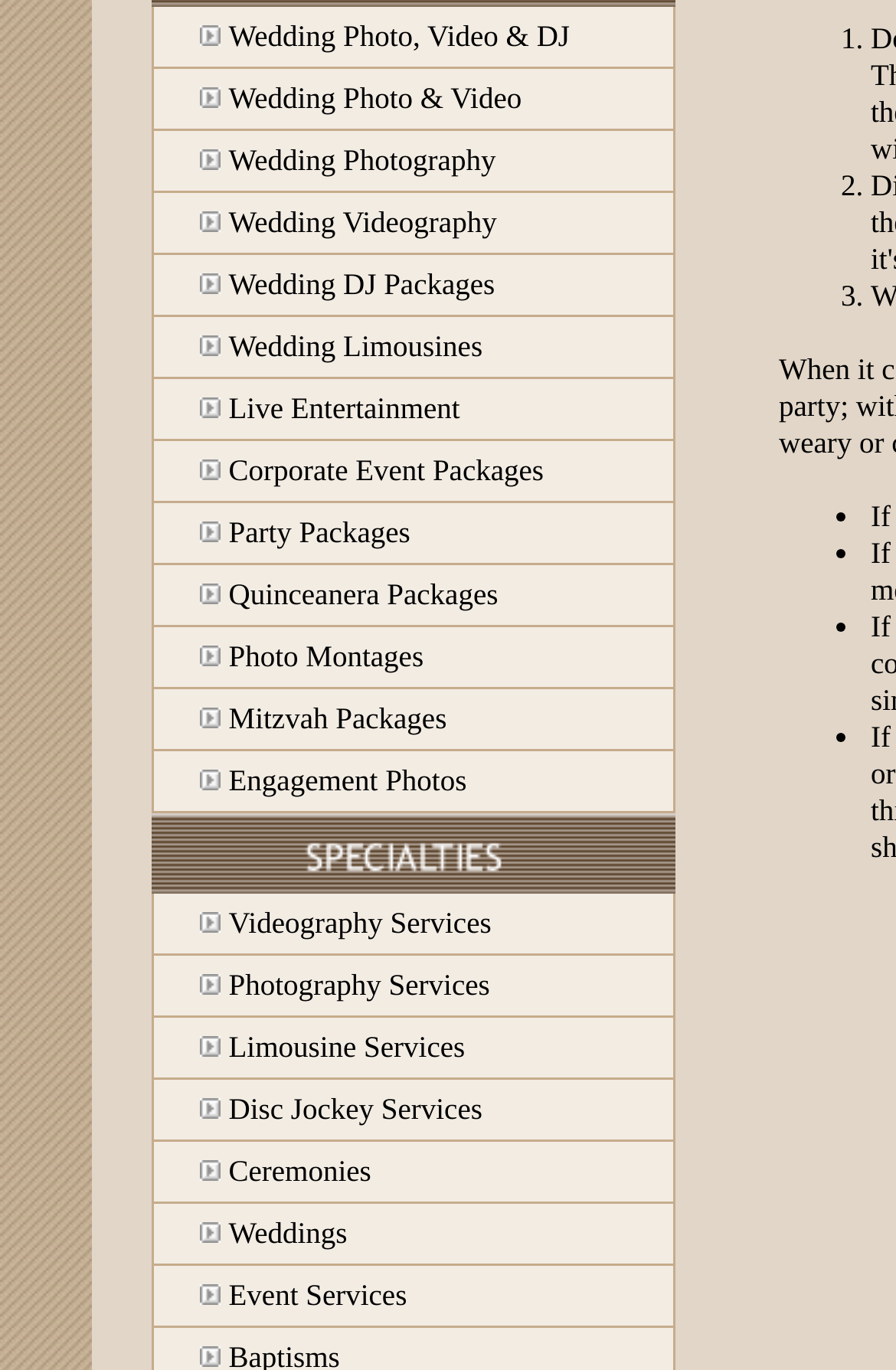Based on the element description M, identify the bounding box of the UI element in the given webpage screenshot. The coordinates should be in the format (top-left x, top-left y, bottom-right x, bottom-right y) and must be between 0 and 1.

None